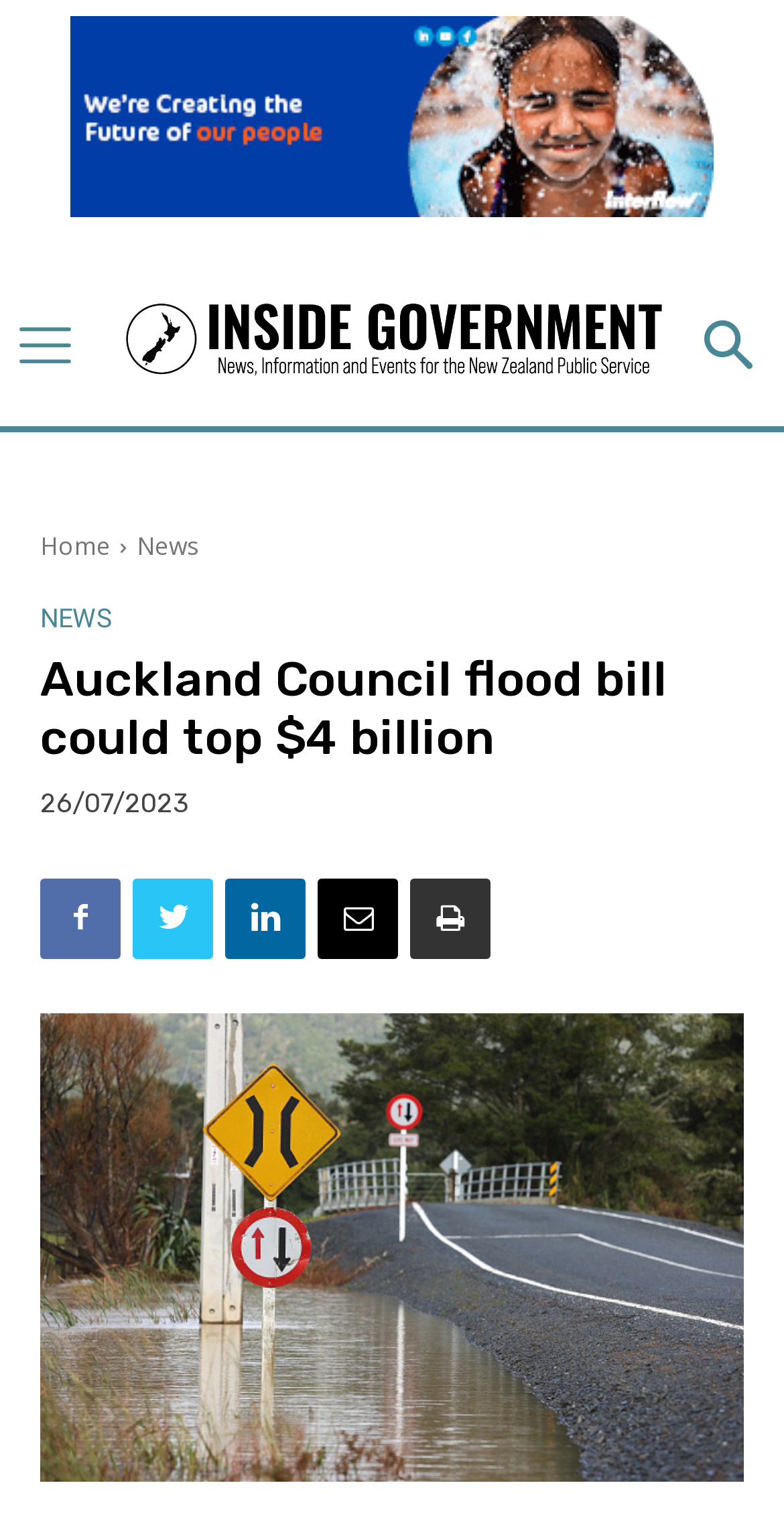Please locate the bounding box coordinates of the element that needs to be clicked to achieve the following instruction: "Go to home page". The coordinates should be four float numbers between 0 and 1, i.e., [left, top, right, bottom].

[0.051, 0.345, 0.141, 0.367]